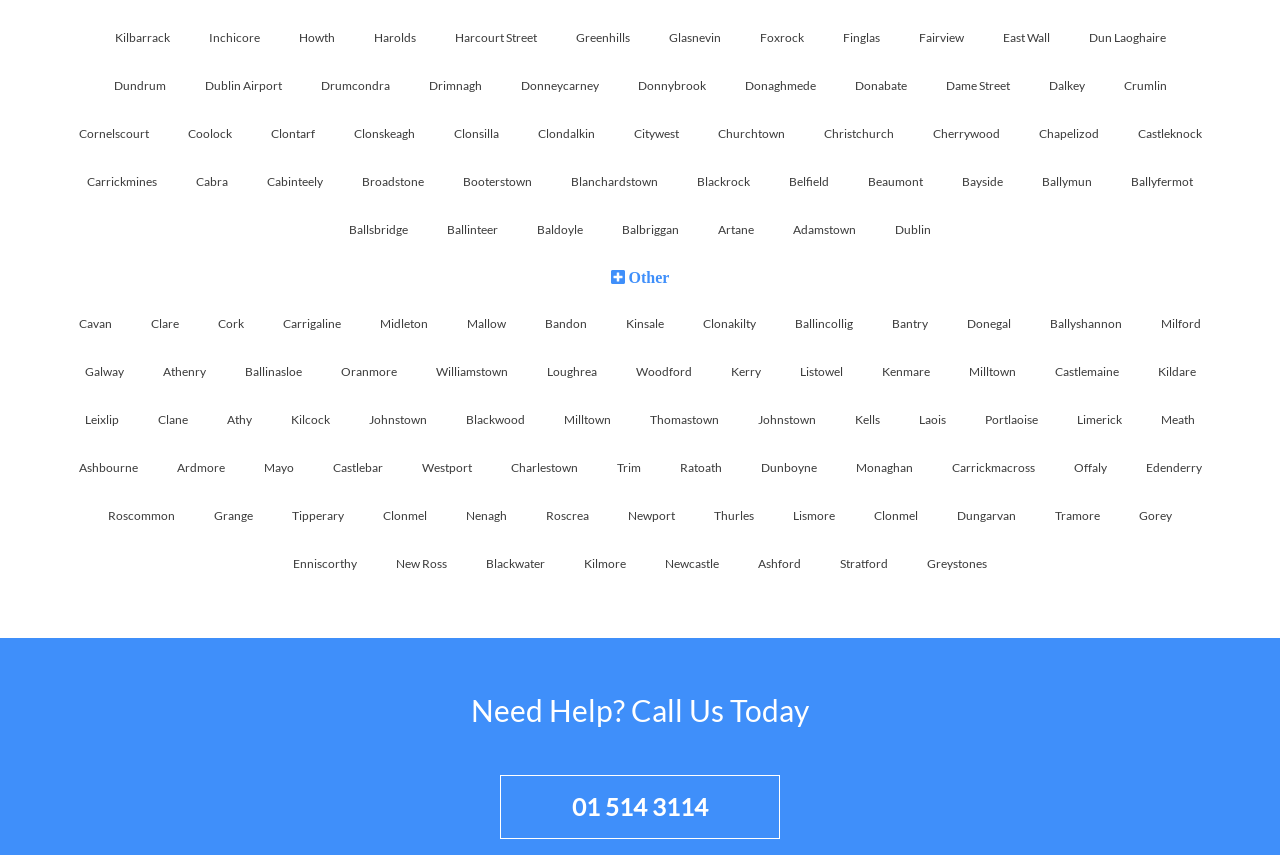Respond to the question below with a concise word or phrase:
How many locations are listed under Dublin?

37